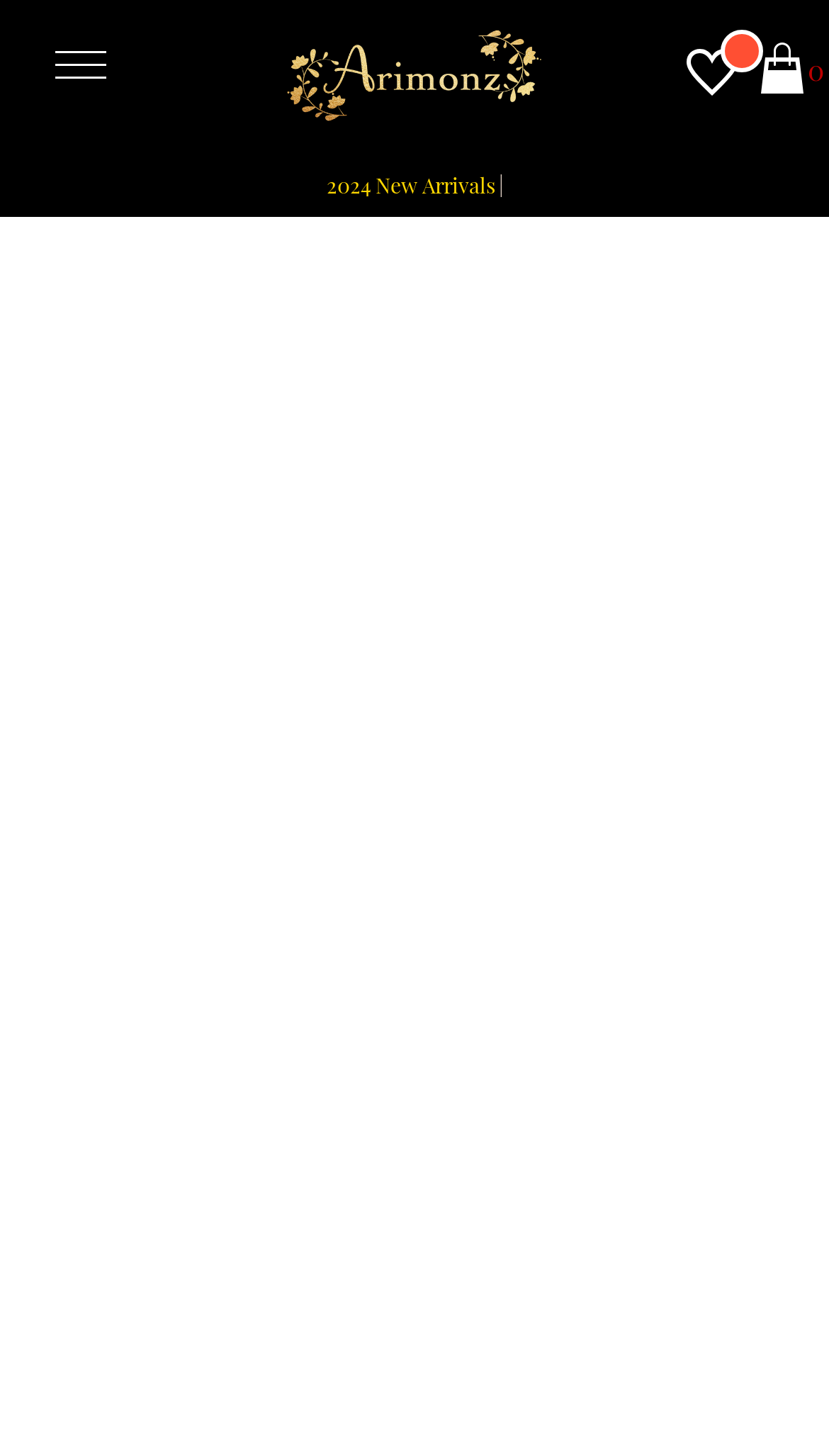Generate a comprehensive description of the contents of the webpage.

This webpage is about a fashion product, specifically a genuine leather belt for women from Arimonz. At the top left corner, there is a button to open the navigation menu, accompanied by a small image. Next to it, on the top center, is the logo of Arimonz, which is a link. On the top right corner, there are two links: "My Wishlist" with a small image, and a button to open the cart with another small image.

Below the top navigation bar, there is a prominent link "2024 New Arrivals" that spans almost the entire width of the page. Underneath, there are three sections: "SUPPORT", "EXPLORE", and "SIGN UP AND SAVE", each marked with a heading. The "SUPPORT" section contains links to various support pages, such as "Track Your Order", "Terms Of Service", and "Privacy Policy". The "EXPLORE" section has links to pages like "Secret Promotions", "About Us", and "FAQ". The "SIGN UP AND SAVE" section appears to be a call-to-action to encourage users to sign up.

Overall, the webpage has a simple and organized layout, with a focus on showcasing the product and providing easy access to various support and exploration pages.